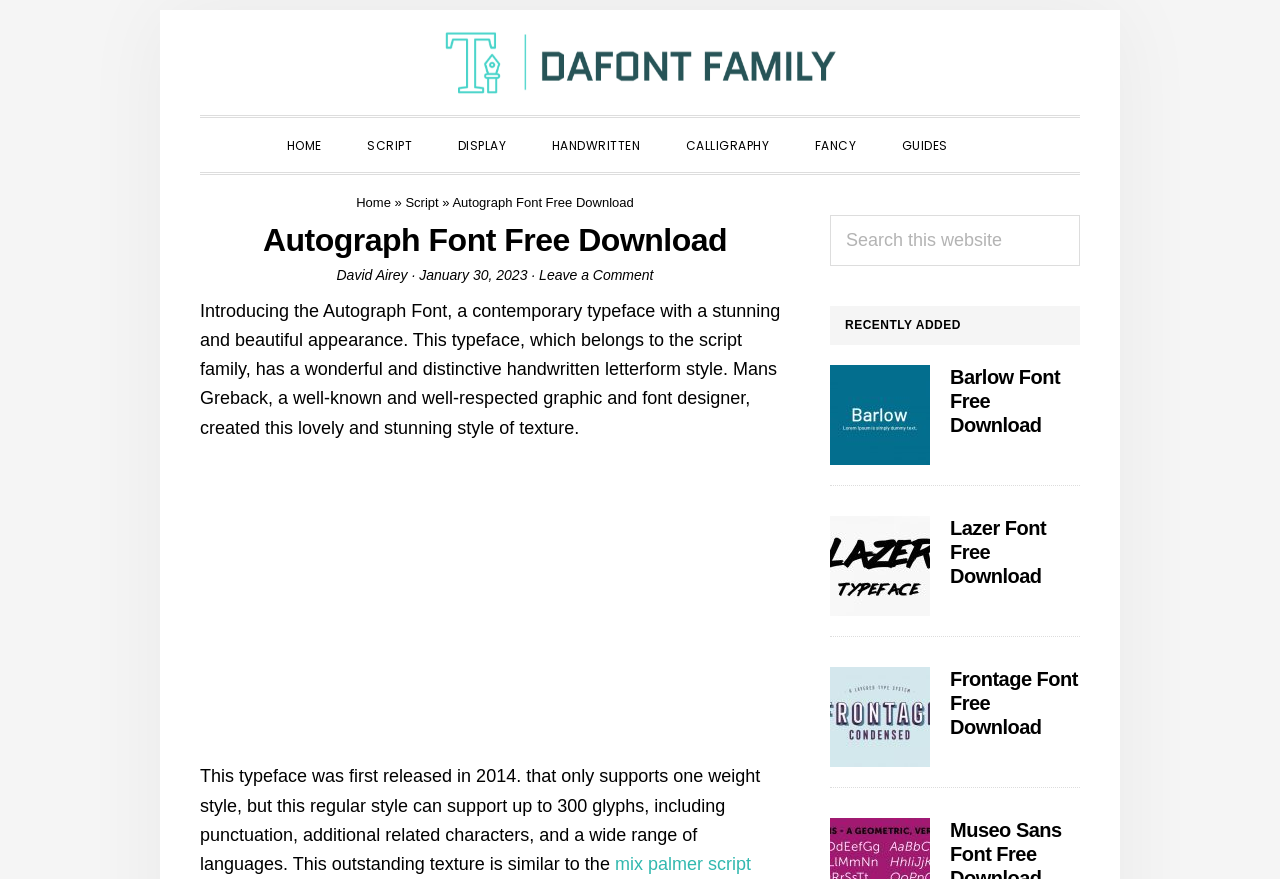Can you find the bounding box coordinates for the element that needs to be clicked to execute this instruction: "Search this website"? The coordinates should be given as four float numbers between 0 and 1, i.e., [left, top, right, bottom].

[0.648, 0.245, 0.844, 0.303]